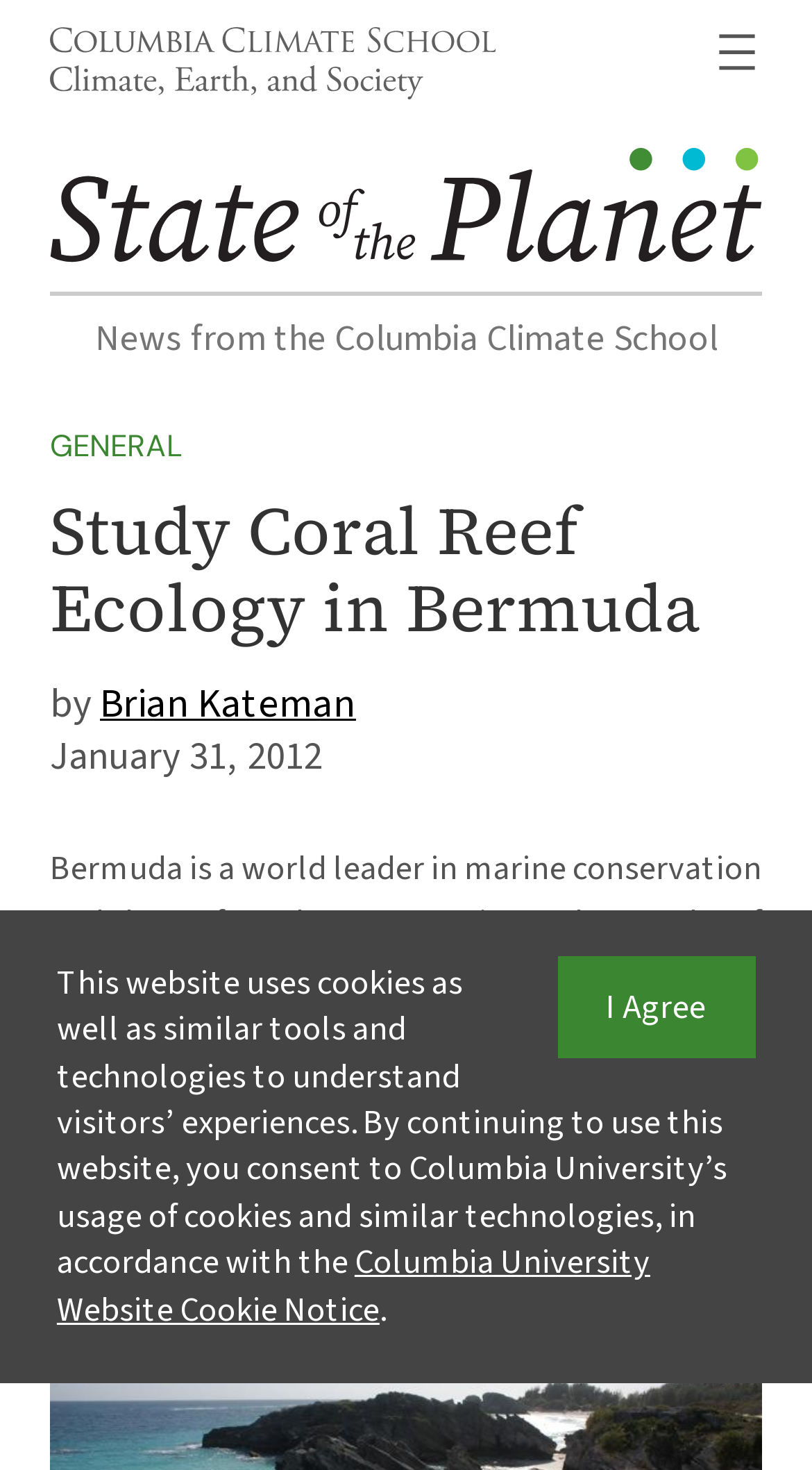Provide an in-depth caption for the elements present on the webpage.

The webpage is about studying coral reef ecology in Bermuda, with a focus on marine conservation. At the top left, there is a figure with a link to the Columbia Climate School, accompanied by an image. To the right of this figure, there is a navigation menu with an "Open menu" button.

Below the navigation menu, there is a prominent link to "State of the Planet" with an associated image. A horizontal separator line follows, separating the top section from the main content.

The main content begins with a heading "Study Coral Reef Ecology in Bermuda" and a subheading "News from the Columbia Climate School". Below this, there are several links, including "GENERAL" and "Brian Kateman", as well as a time stamp indicating the article was published on January 31, 2012.

The main article text starts with a paragraph describing Bermuda as a world leader in marine conservation and the perfect place to experience coral reefs. The text continues, mentioning the Center for Environmental Research and Conservation (CERC) and the Bermuda Institute of Ocean Sciences (BIOS) as guides to the world of corals through lecture, lab, and fieldwork.

At the bottom of the page, there is a link to "I Agree" and a notice about the website's use of cookies, with a button to learn more about Columbia University's website cookie notice.